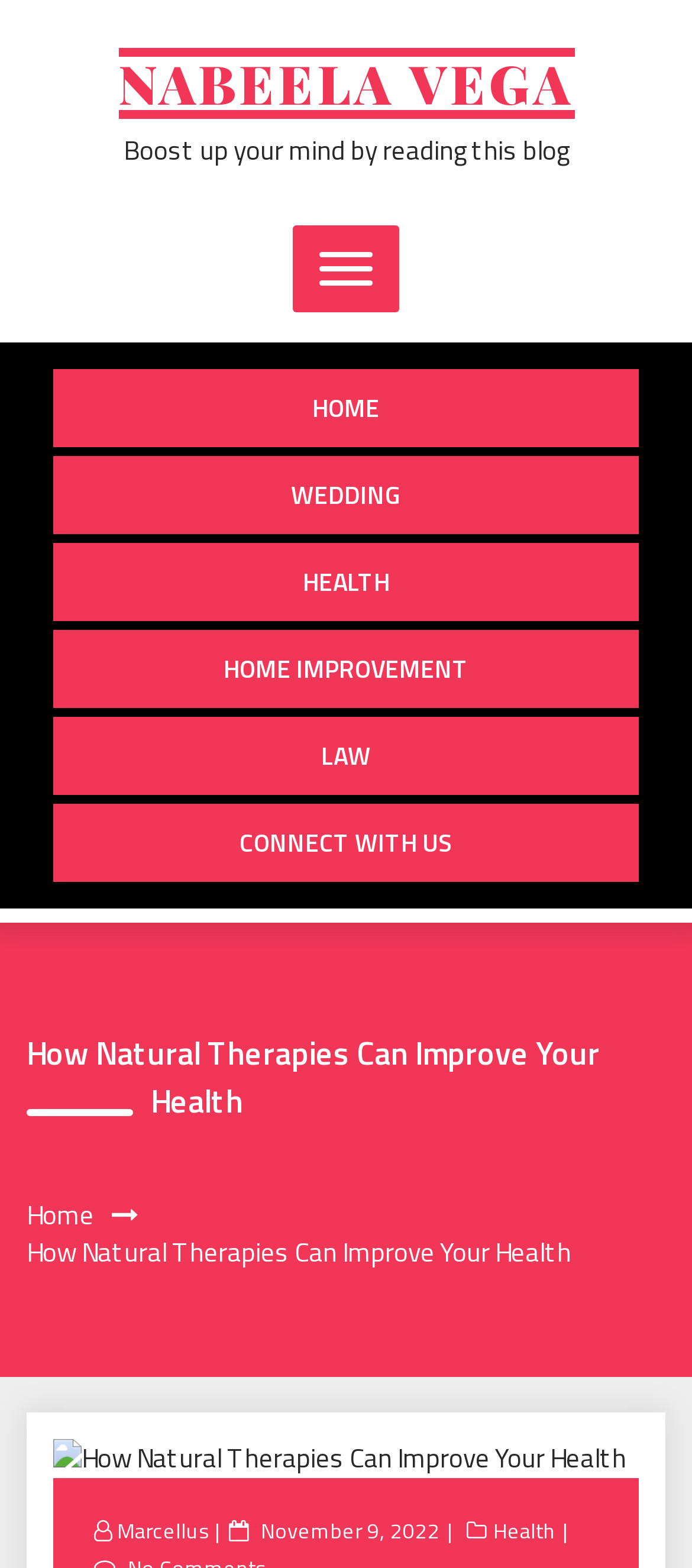What is the date of the current article?
Using the image, respond with a single word or phrase.

November 9, 2022